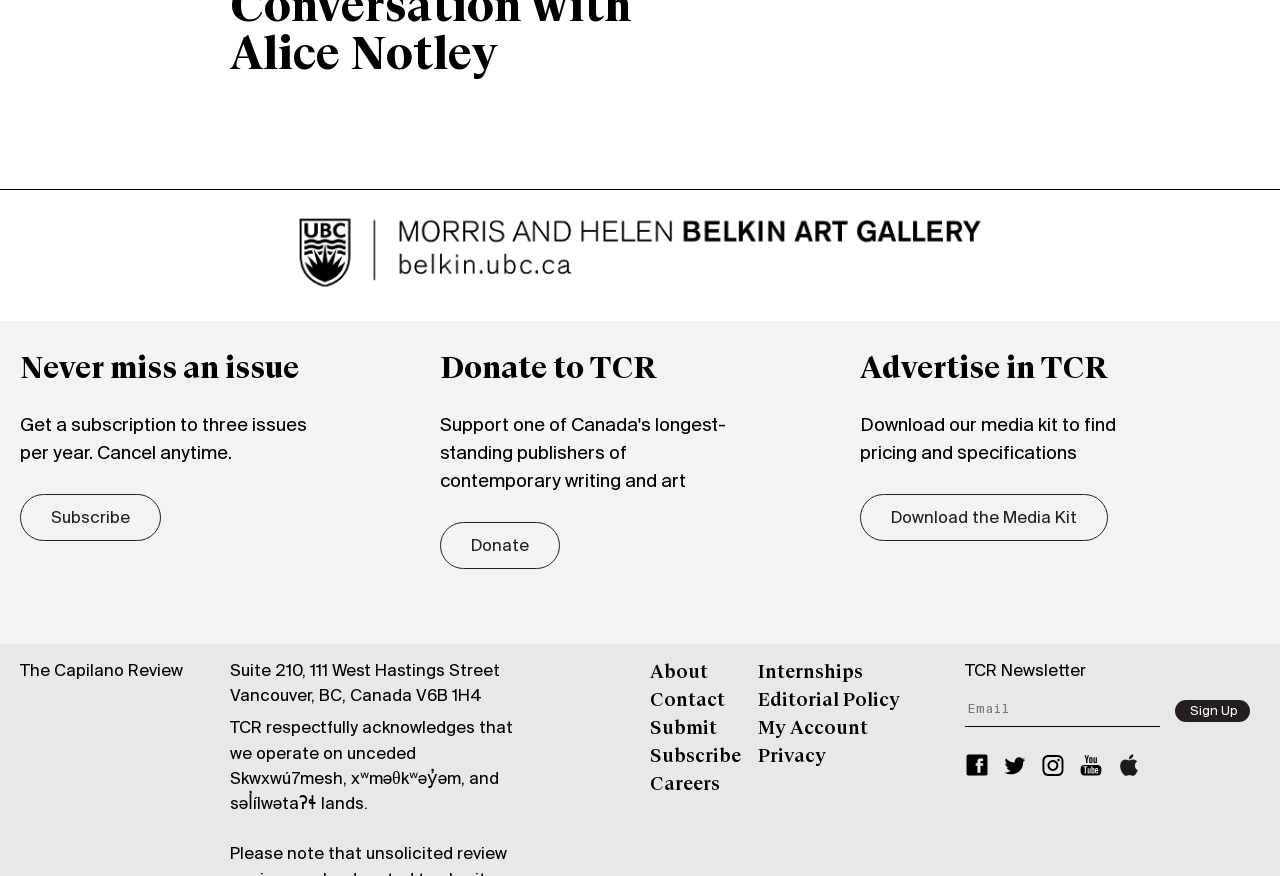What is the name of the publication?
Refer to the image and respond with a one-word or short-phrase answer.

The Capilano Review